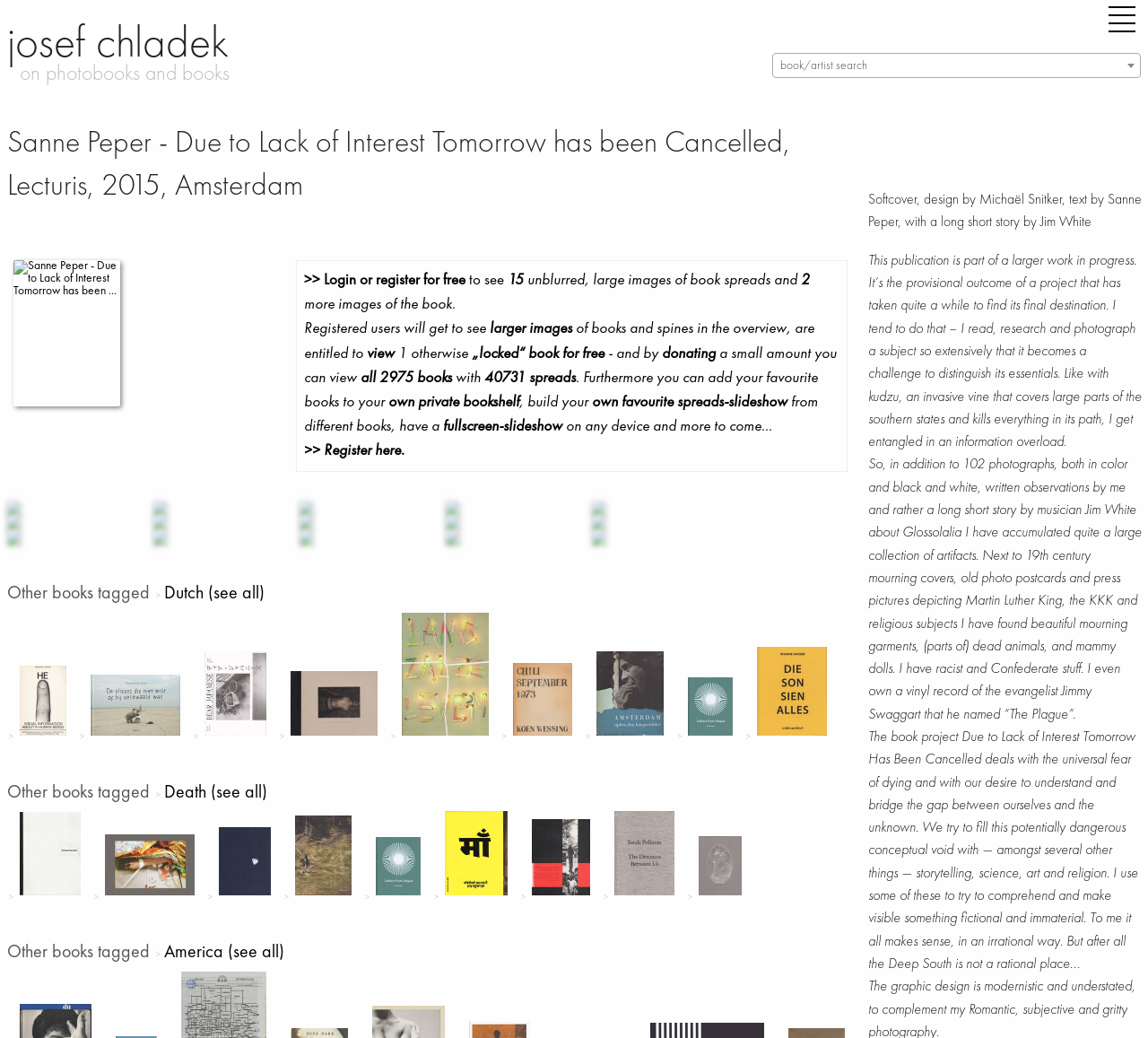Give a one-word or short phrase answer to the question: 
How many photographs are mentioned in the book?

102